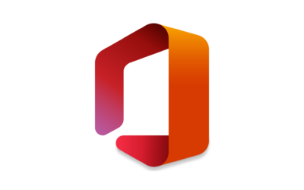Generate a detailed caption that encompasses all aspects of the image.

The image features a stylized logo of Microsoft Office, showcasing a modern design that incorporates vibrant colors, blending shades of red, orange, and pink. The logo presents a distinctive, abstract representation of an "O" shape, which symbolizes the Office suite, characterized by its clean lines and smooth curves. This image is connected to an article titled "Removing connection for ABM in Intune," which provides guidance on managing connections within the Microsoft Intune environment. The overall aesthetic of the logo reflects the contemporary branding of Microsoft, emphasizing its user-friendly and professional approach to productivity software.